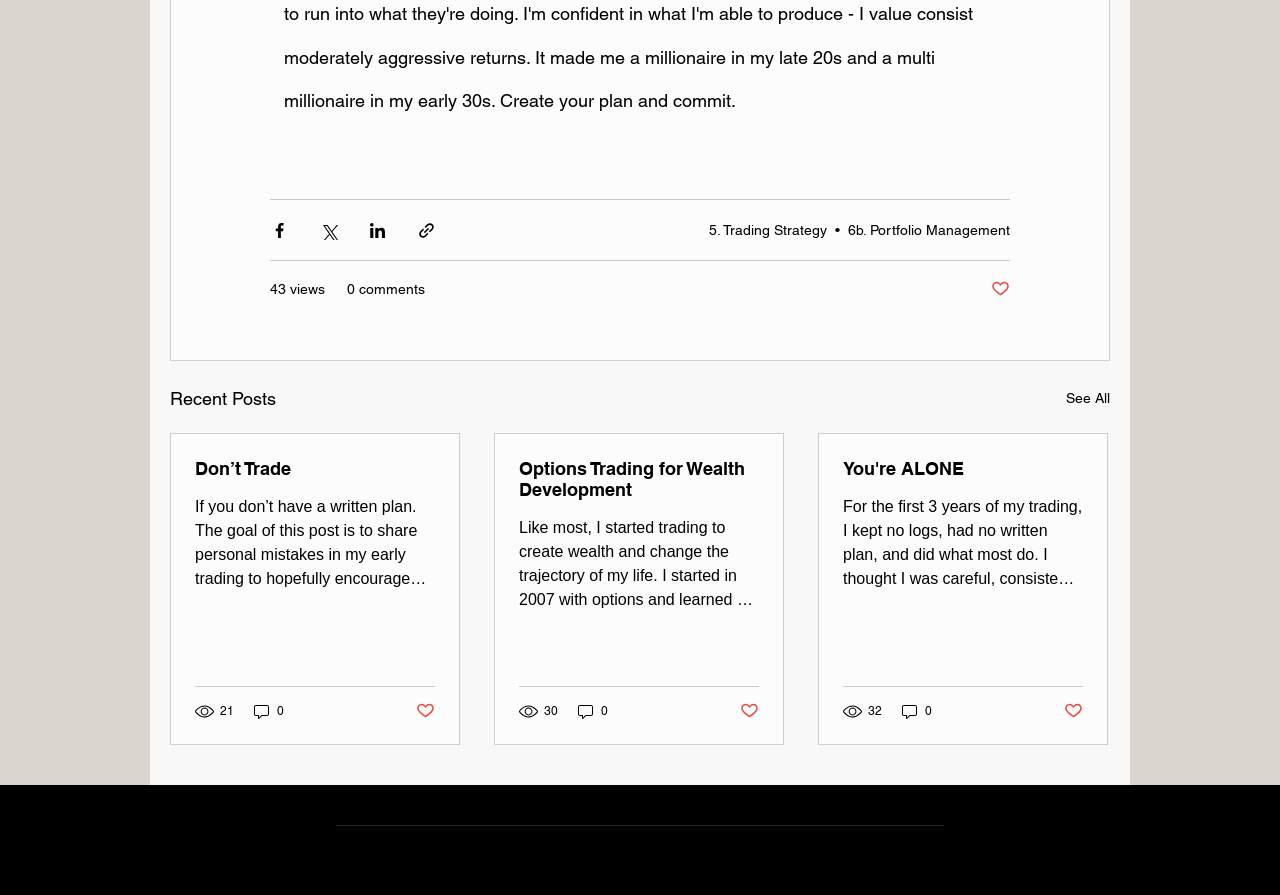Identify the bounding box coordinates for the UI element mentioned here: "6b. Portfolio Management". Provide the coordinates as four float values between 0 and 1, i.e., [left, top, right, bottom].

[0.662, 0.247, 0.789, 0.265]